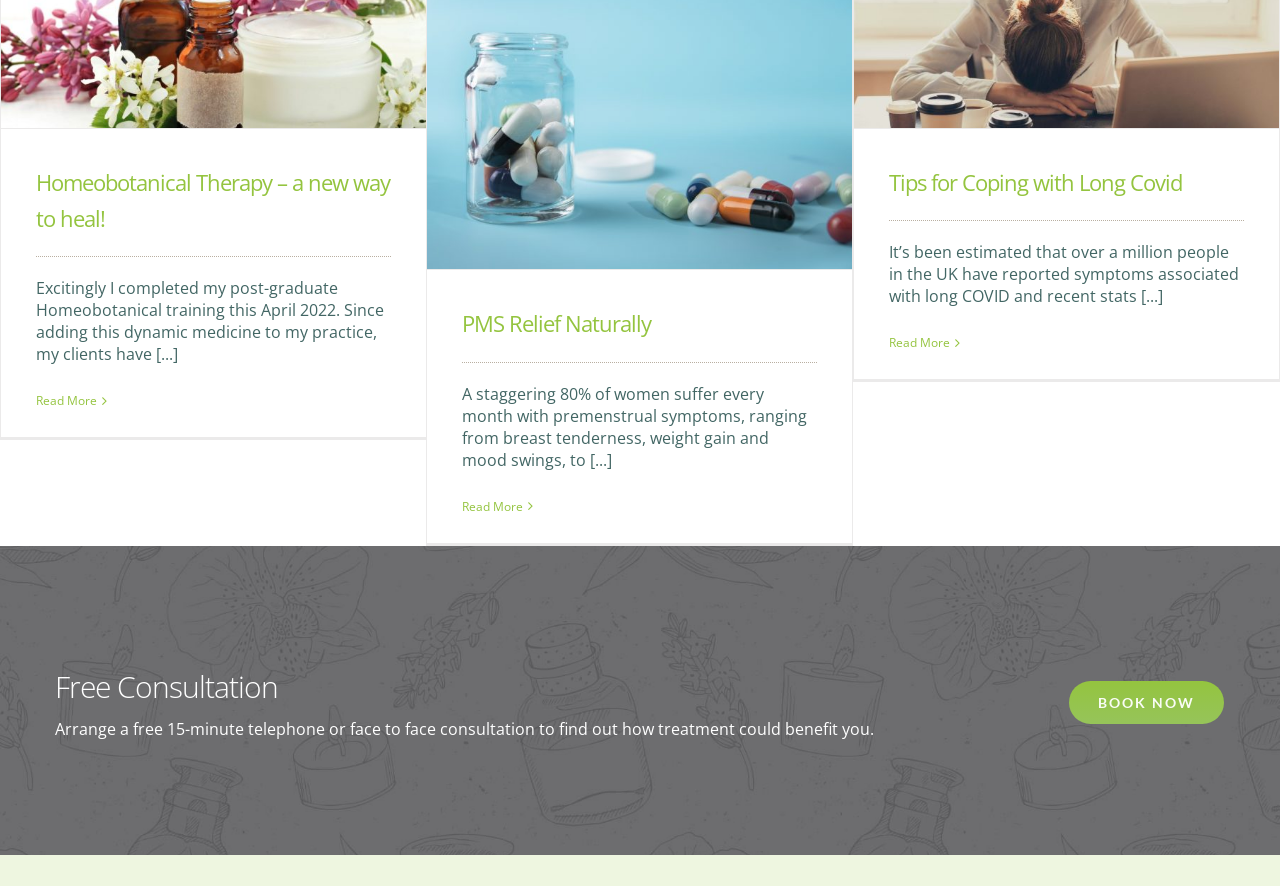Please provide a brief answer to the following inquiry using a single word or phrase:
What percentage of women suffer from premenstrual symptoms?

80%